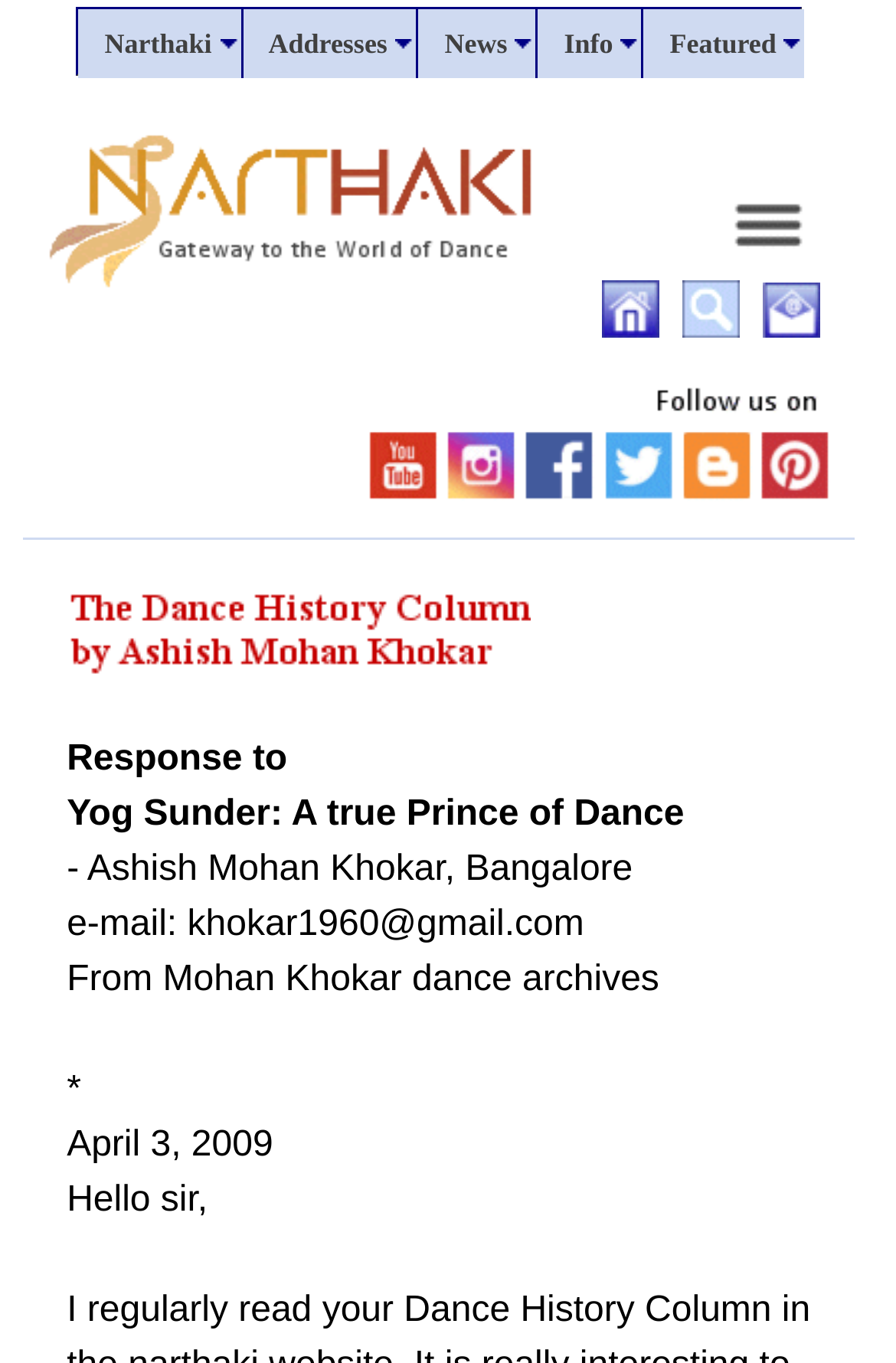Given the element description Roland Weigelt, predict the bounding box coordinates for the UI element in the webpage screenshot. The format should be (top-left x, top-left y, bottom-right x, bottom-right y), and the values should be between 0 and 1.

None